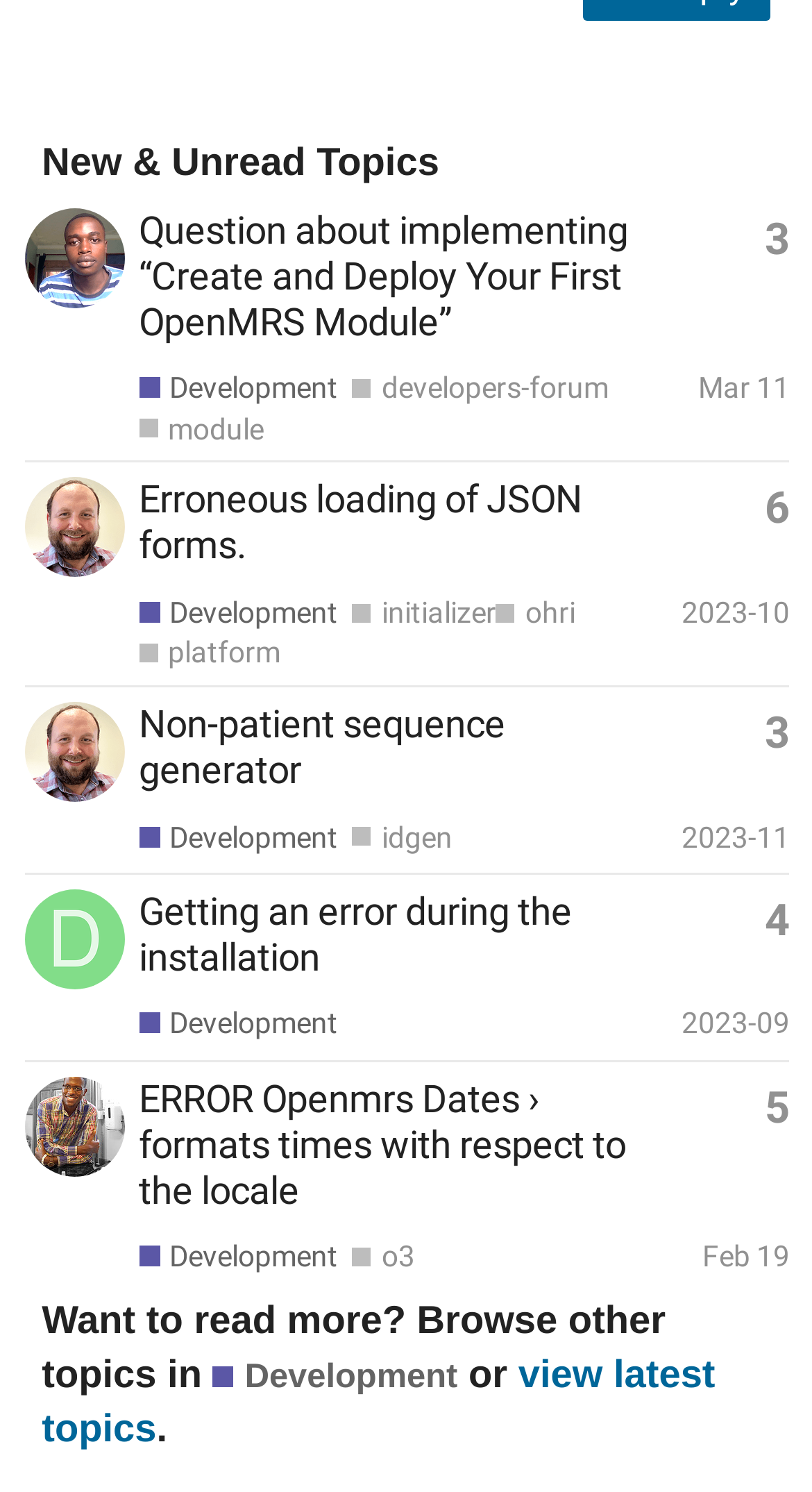Please indicate the bounding box coordinates of the element's region to be clicked to achieve the instruction: "Check topic about non-patient sequence generator". Provide the coordinates as four float numbers between 0 and 1, i.e., [left, top, right, bottom].

[0.029, 0.46, 0.973, 0.586]